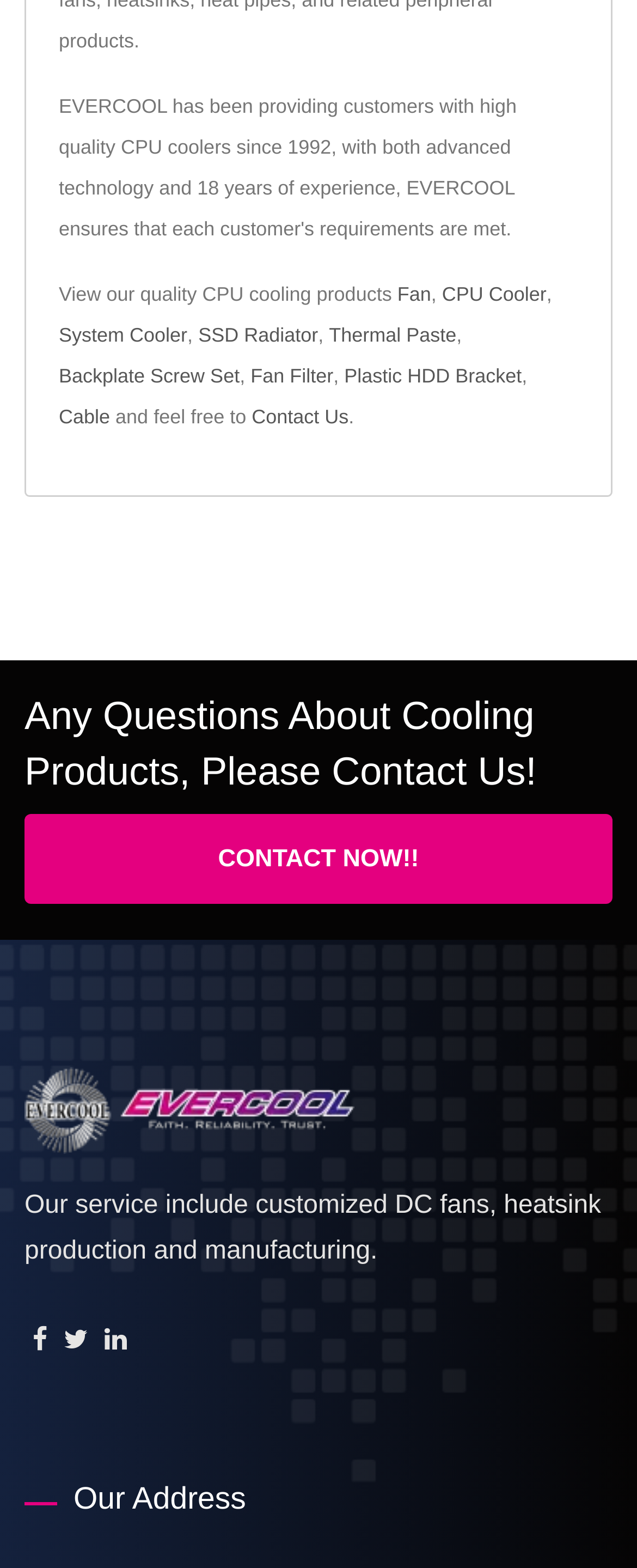Determine the bounding box coordinates of the clickable element to achieve the following action: 'View CPU cooler products'. Provide the coordinates as four float values between 0 and 1, formatted as [left, top, right, bottom].

[0.694, 0.176, 0.858, 0.202]